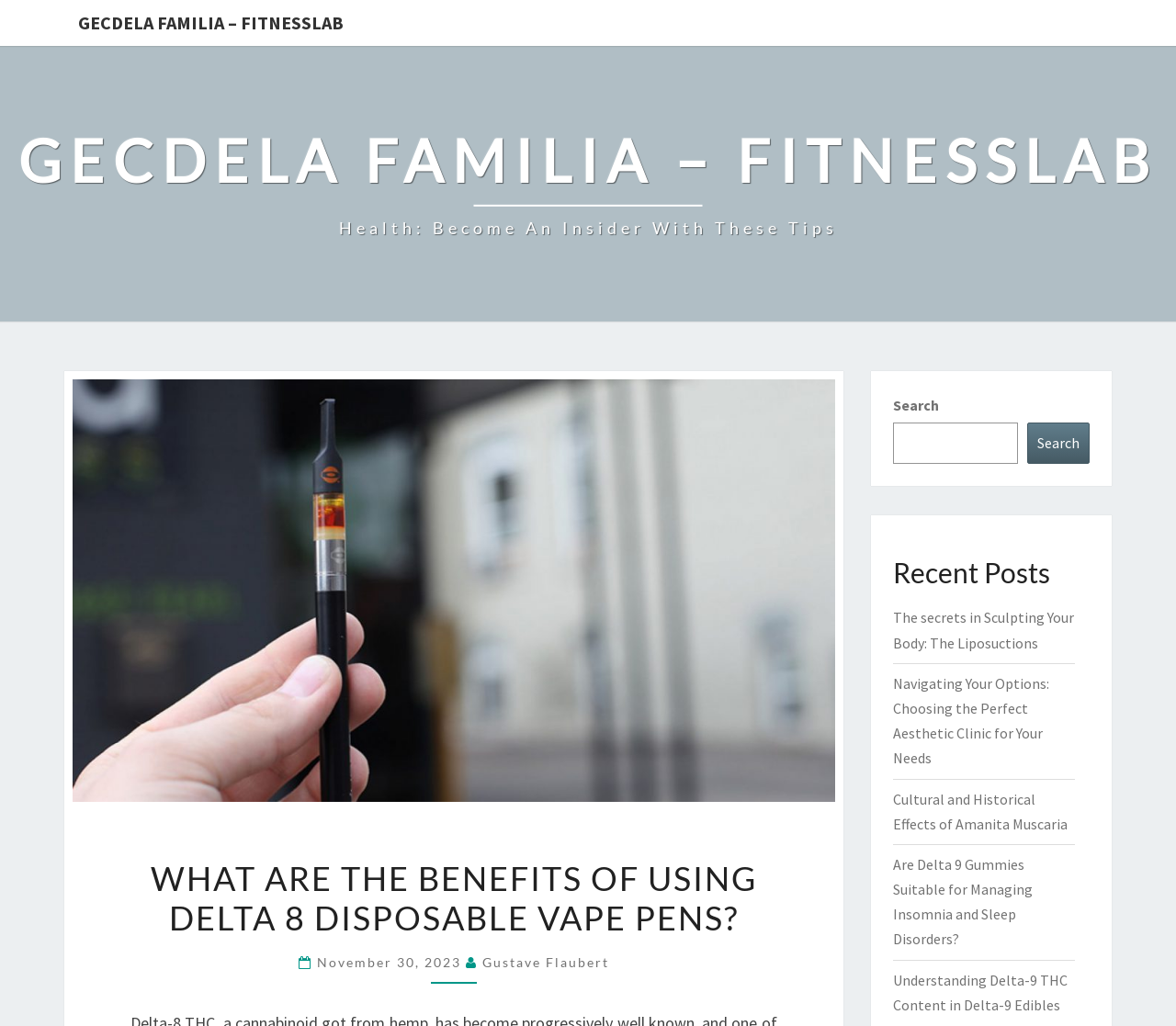Provide a thorough and detailed response to the question by examining the image: 
What type of content is listed under 'Recent Posts'?

The type of content listed under 'Recent Posts' can be determined by looking at the links listed below the 'Recent Posts' heading, which appear to be links to other articles on the website.